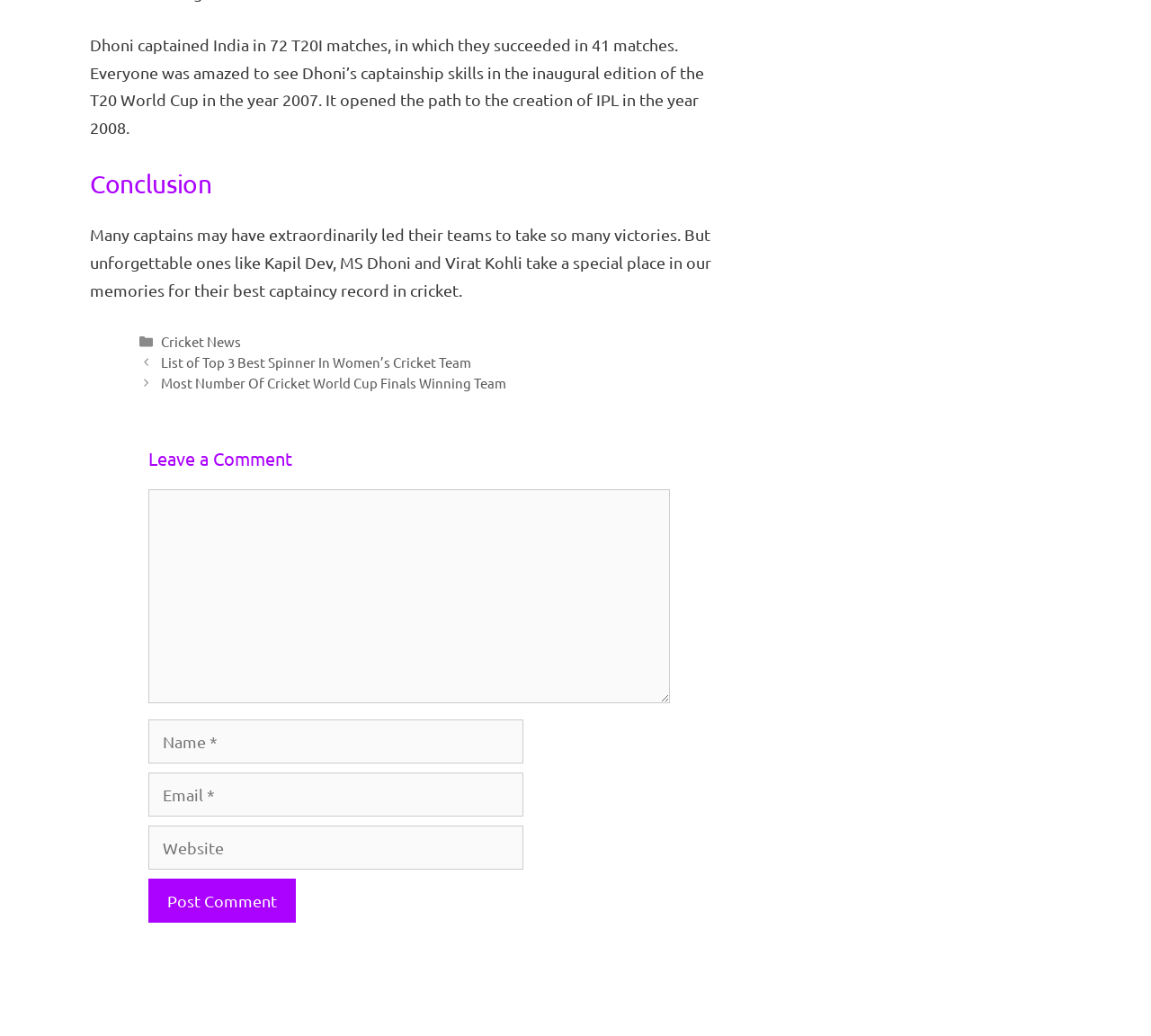What is the theme of the article?
Refer to the image and provide a detailed answer to the question.

The theme of the article can be inferred from the content, which discusses the captaincy skills of cricket players such as Dhoni, Kapil Dev, and Virat Kohli, and mentions their achievements in cricket.